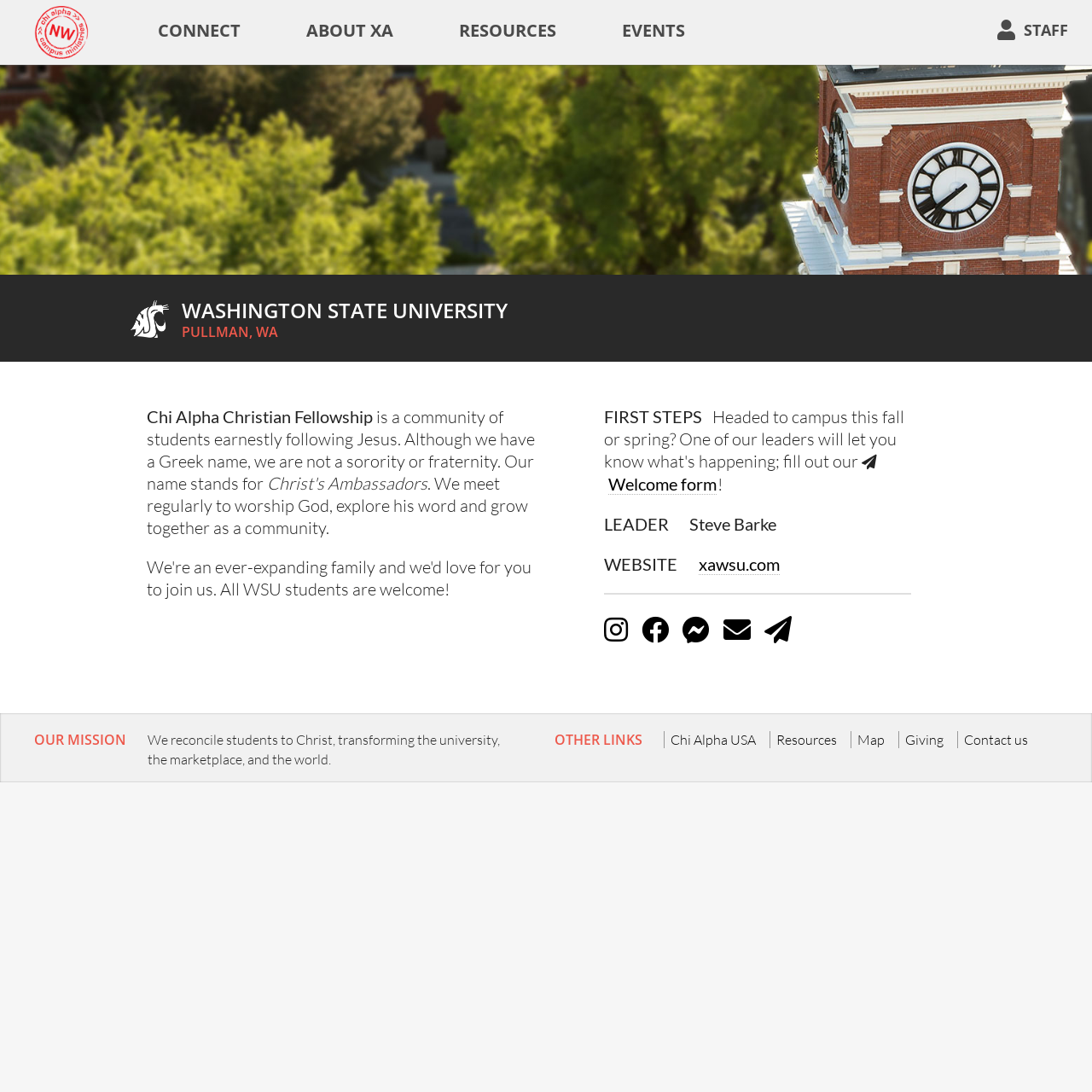Find the UI element described as: "Uncategorized" and predict its bounding box coordinates. Ensure the coordinates are four float numbers between 0 and 1, [left, top, right, bottom].

None